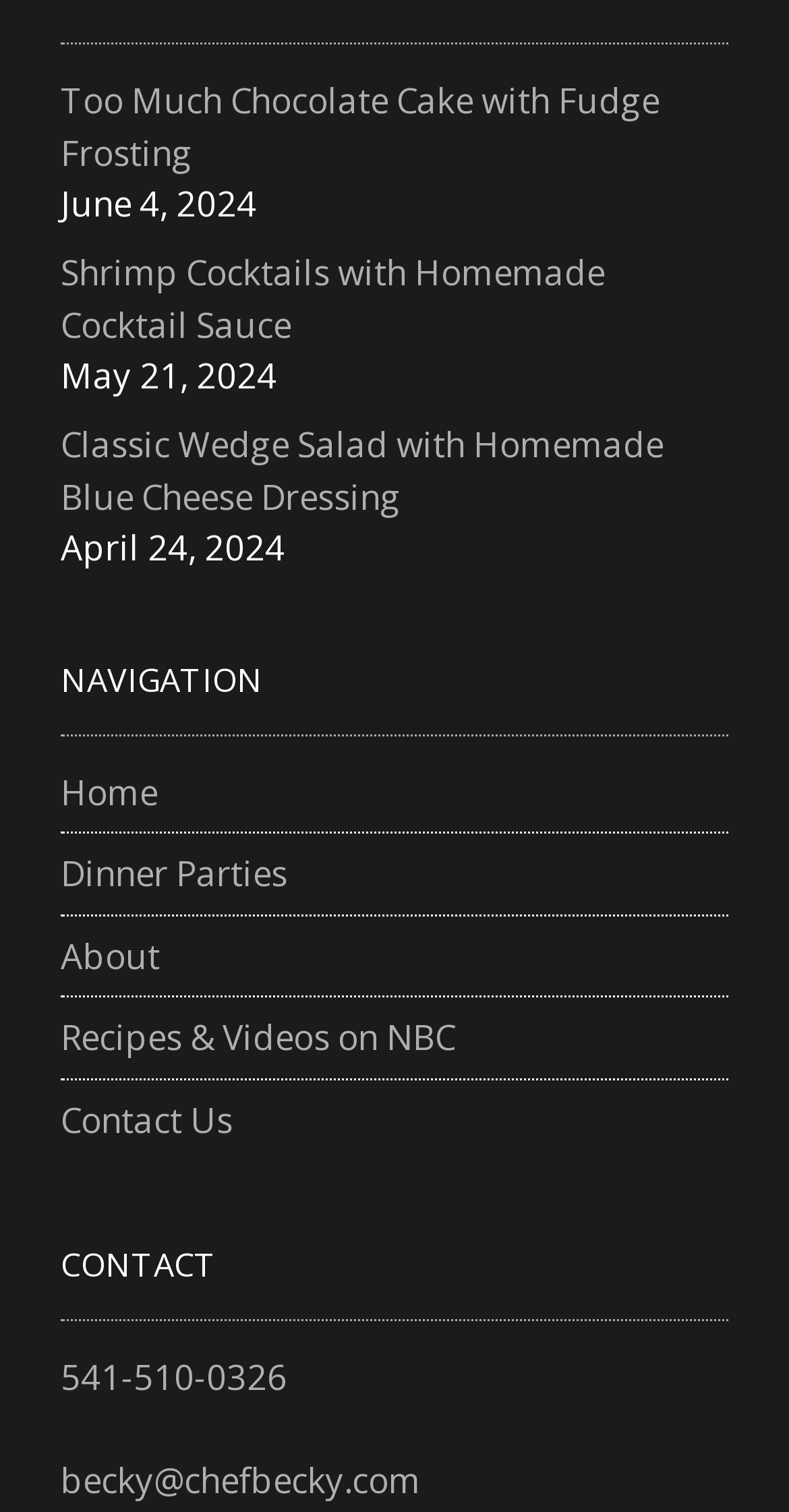What is the navigation menu item after 'Home'?
Based on the screenshot, respond with a single word or phrase.

Dinner Parties